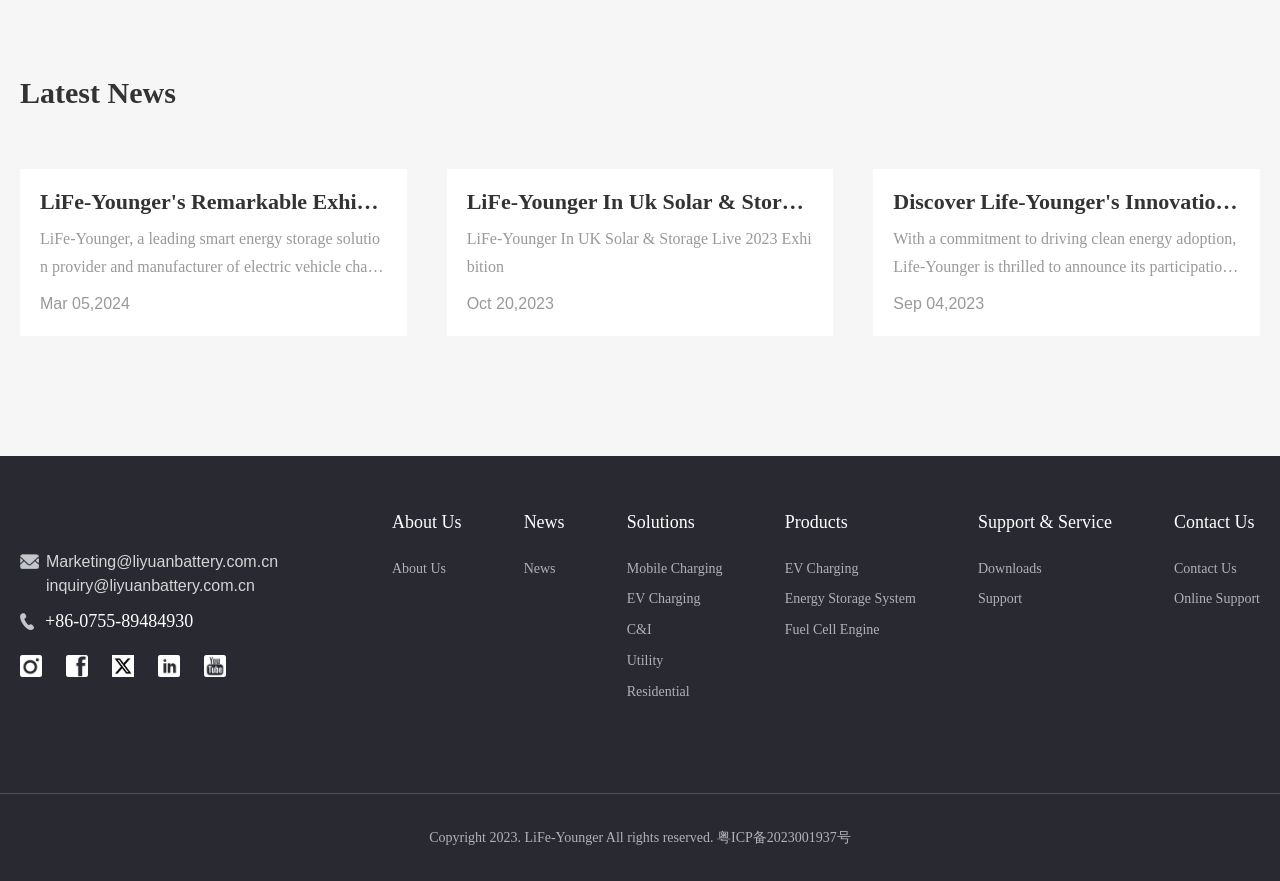How many social media links are there on the webpage?
Utilize the information in the image to give a detailed answer to the question.

There are 5 social media links on the webpage, including Instagram, Facebook, YouTube, and two other unknown social media platforms.